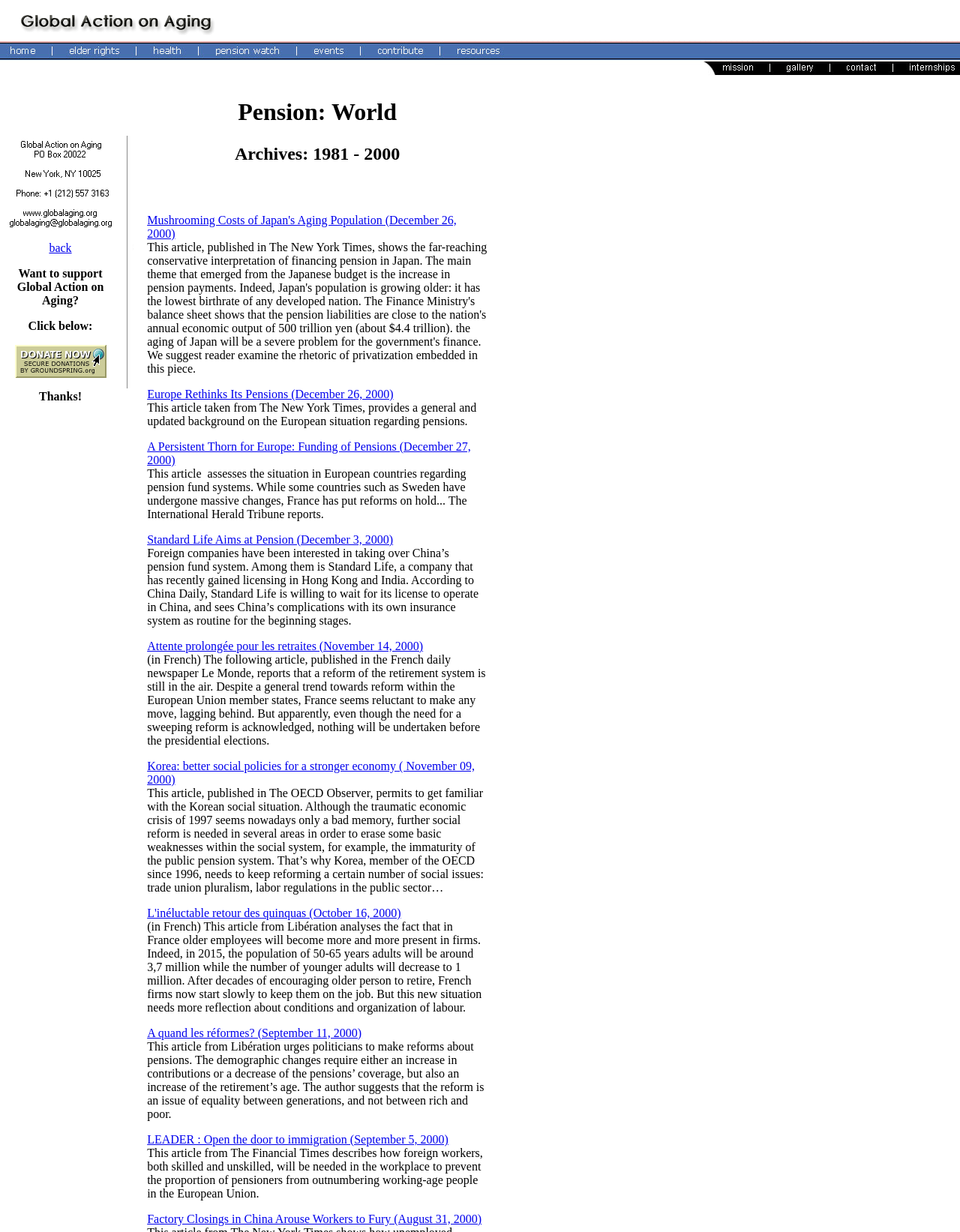How many links are there in the top table?
Based on the image, provide a one-word or brief-phrase response.

7